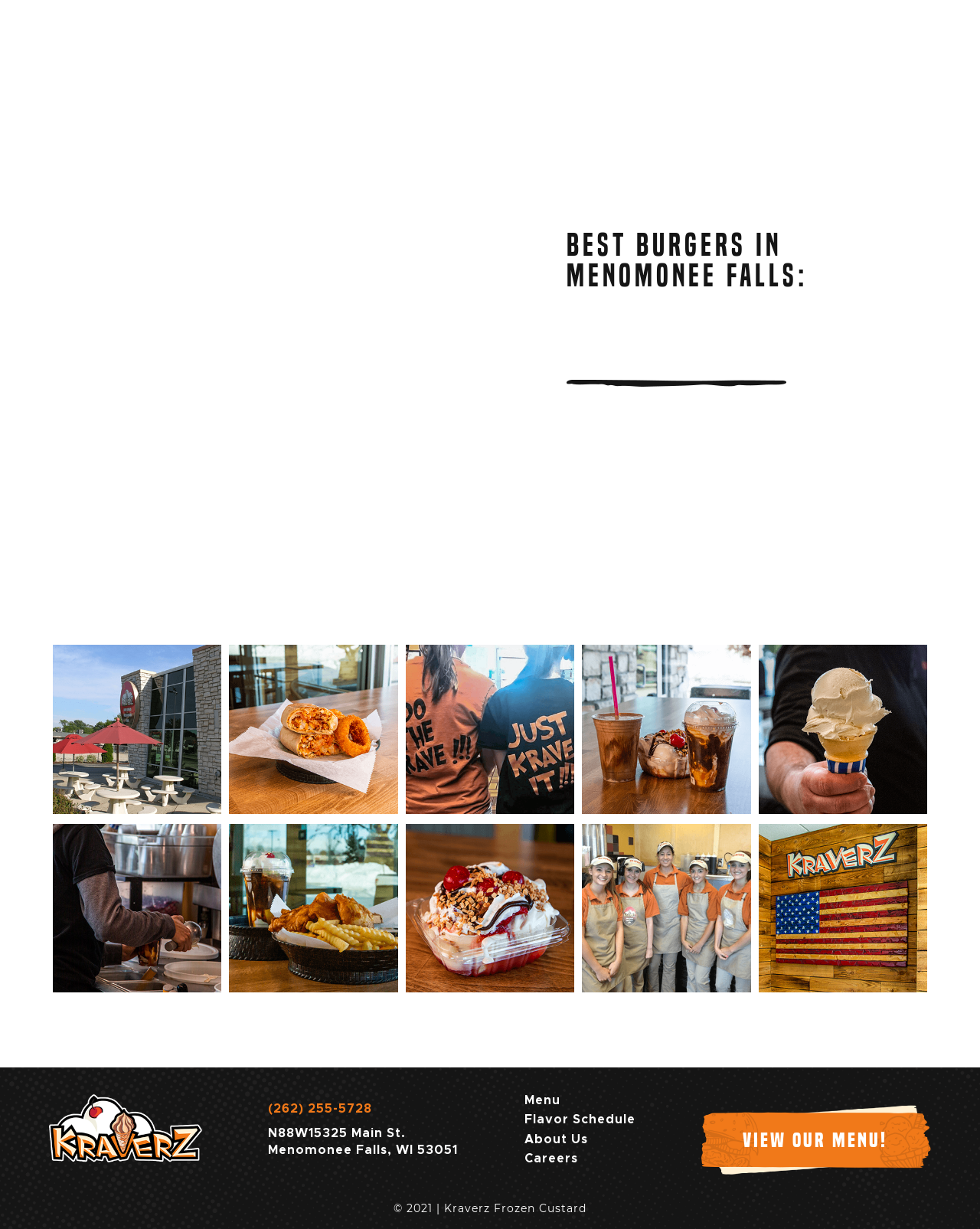What is the address of the restaurant? Please answer the question using a single word or phrase based on the image.

N88W15325 Main St Menomonee Falls, WI 53051